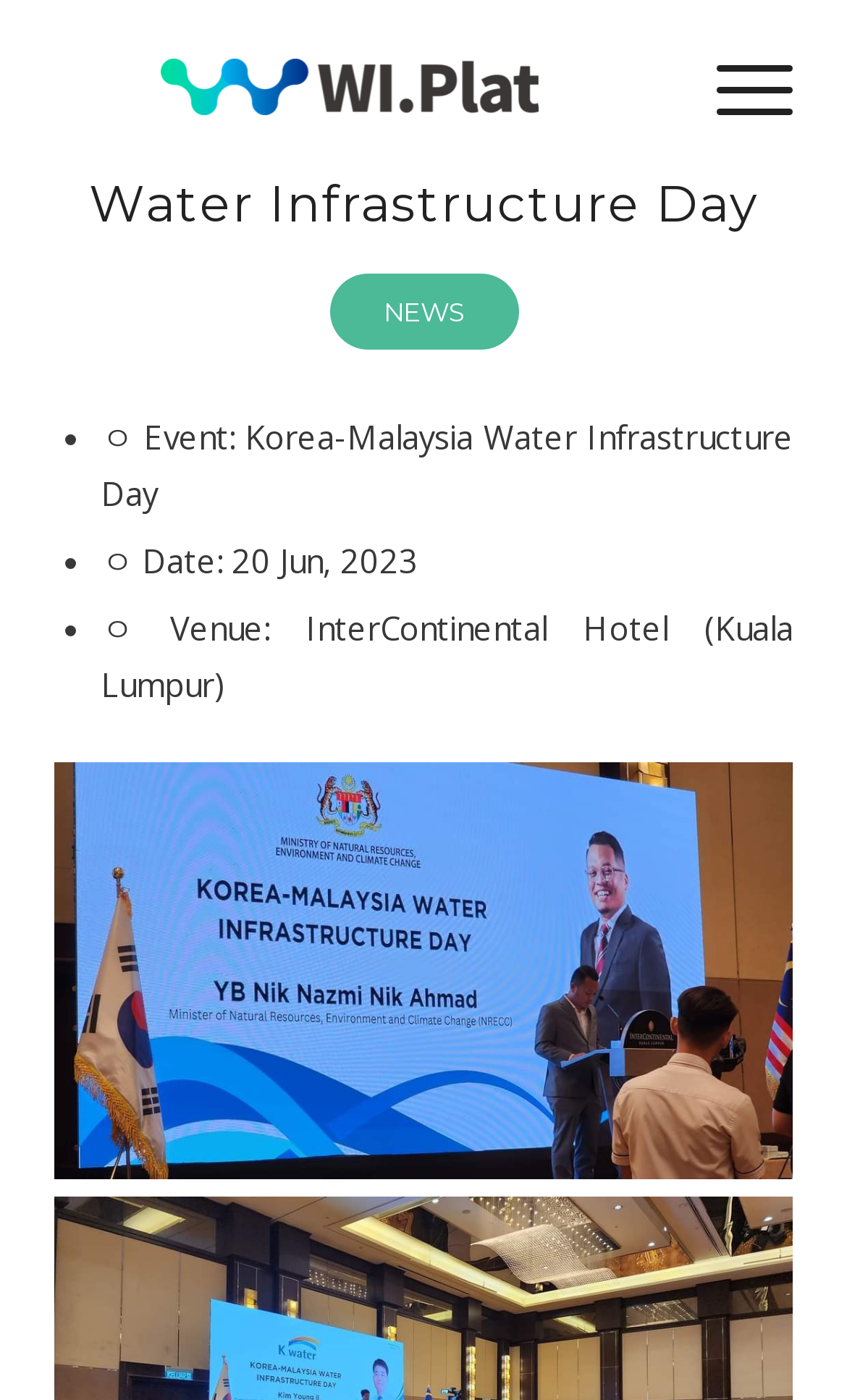What is the event name?
Refer to the screenshot and answer in one word or phrase.

Korea-Malaysia Water Infrastructure Day